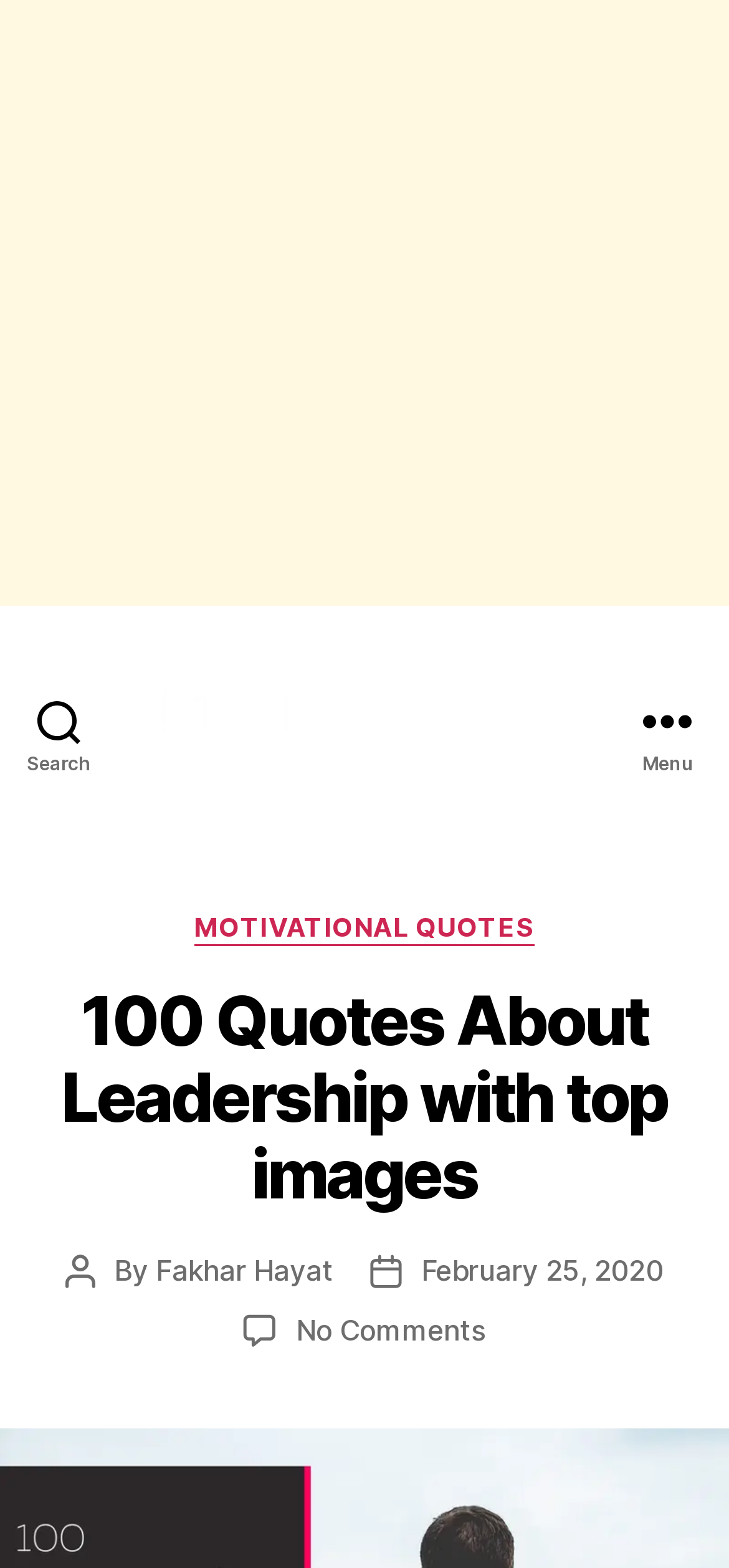Determine the primary headline of the webpage.

100 Quotes About Leadership with top images